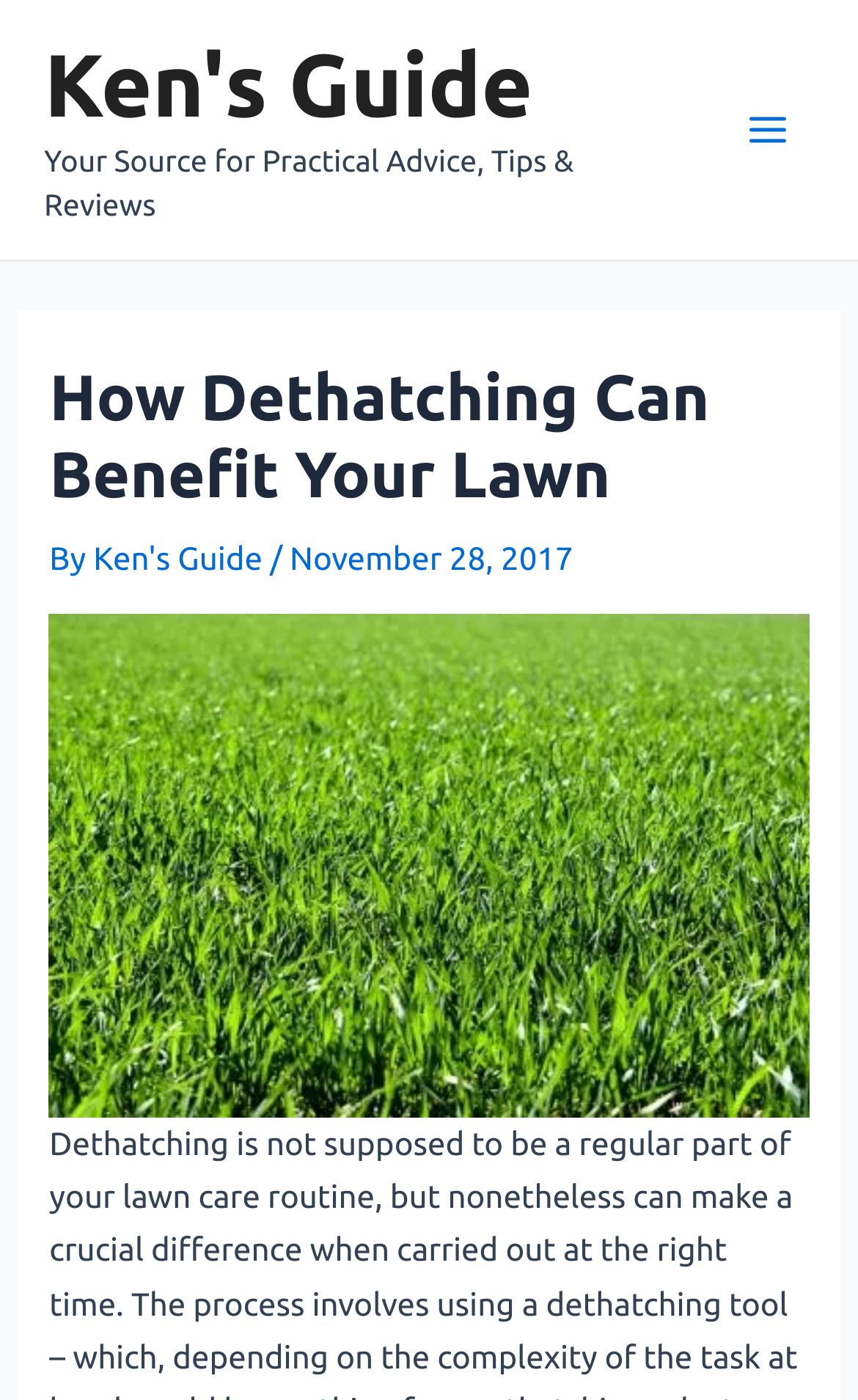With reference to the screenshot, provide a detailed response to the question below:
What is the name of the author?

The author's name is mentioned in the header section of the webpage, where it says 'How Dethatching Can Benefit Your Lawn by Ken's Guide'.